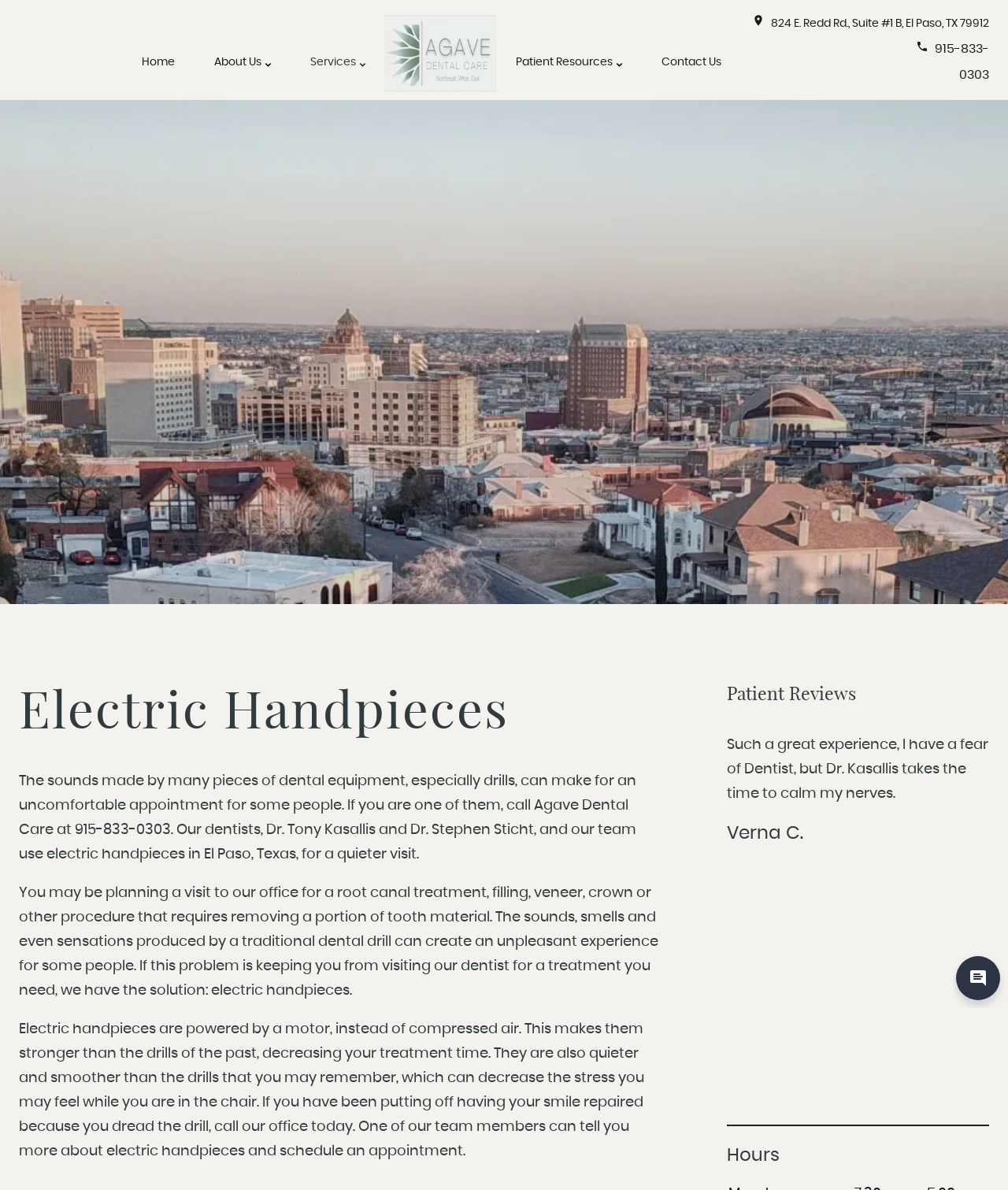How many patient reviews are shown on the webpage?
Please use the visual content to give a single word or phrase answer.

3